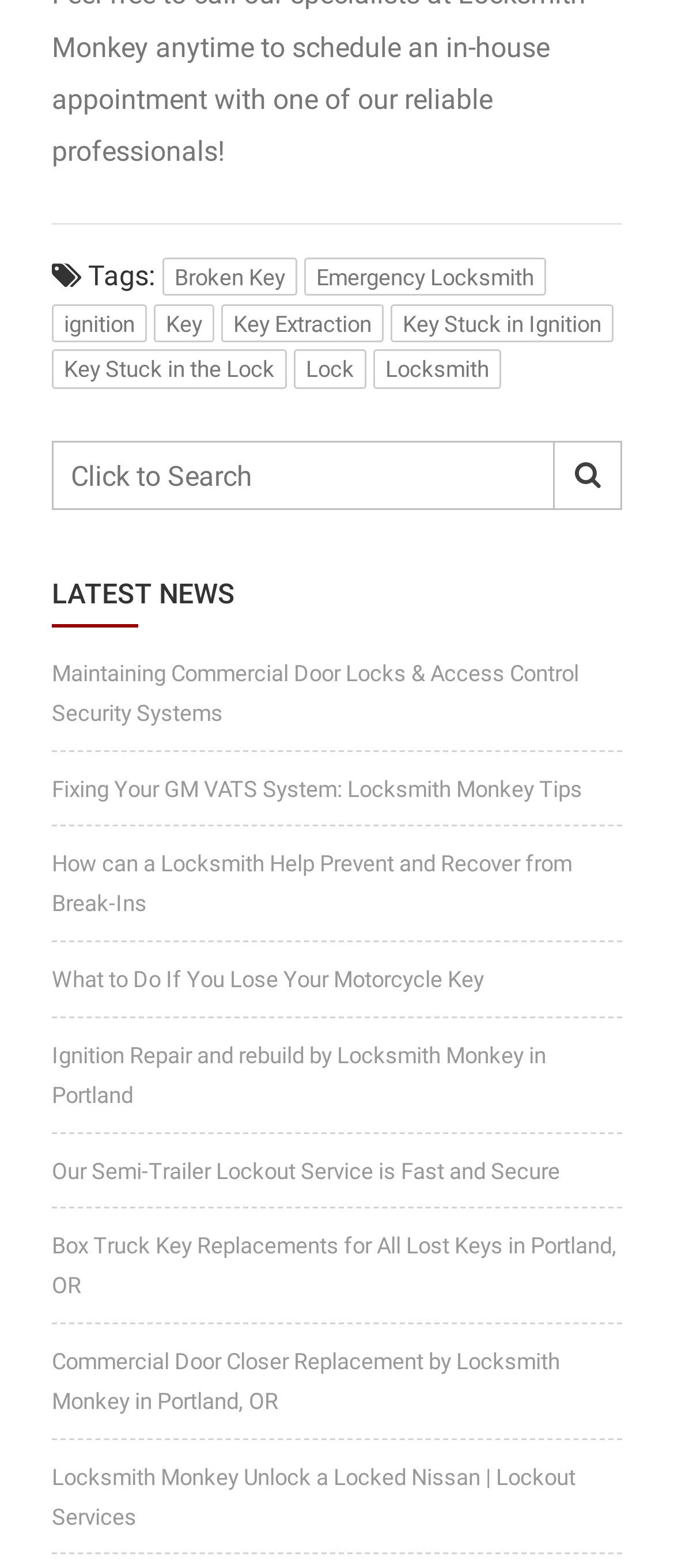Look at the image and write a detailed answer to the question: 
Is there a specific location associated with the locksmith services?

Several links on the webpage mention Portland, OR, indicating that the locksmith services are likely based in or serve the Portland area.